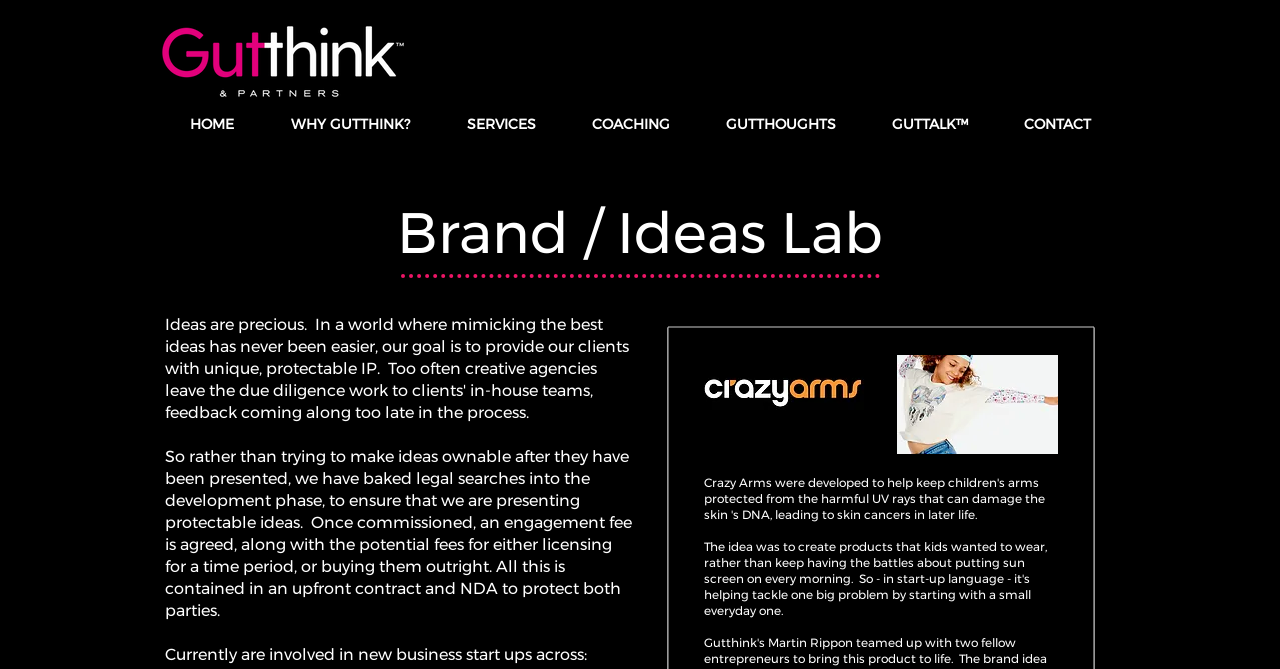How many navigation links are there?
Please analyze the image and answer the question with as much detail as possible.

The navigation links can be found in the top navigation bar. There are 7 links: 'HOME', 'WHY GUTTHINK?', 'SERVICES', 'COACHING', 'GUTTHOUGHTS', 'GUTTALK™', and 'CONTACT'.